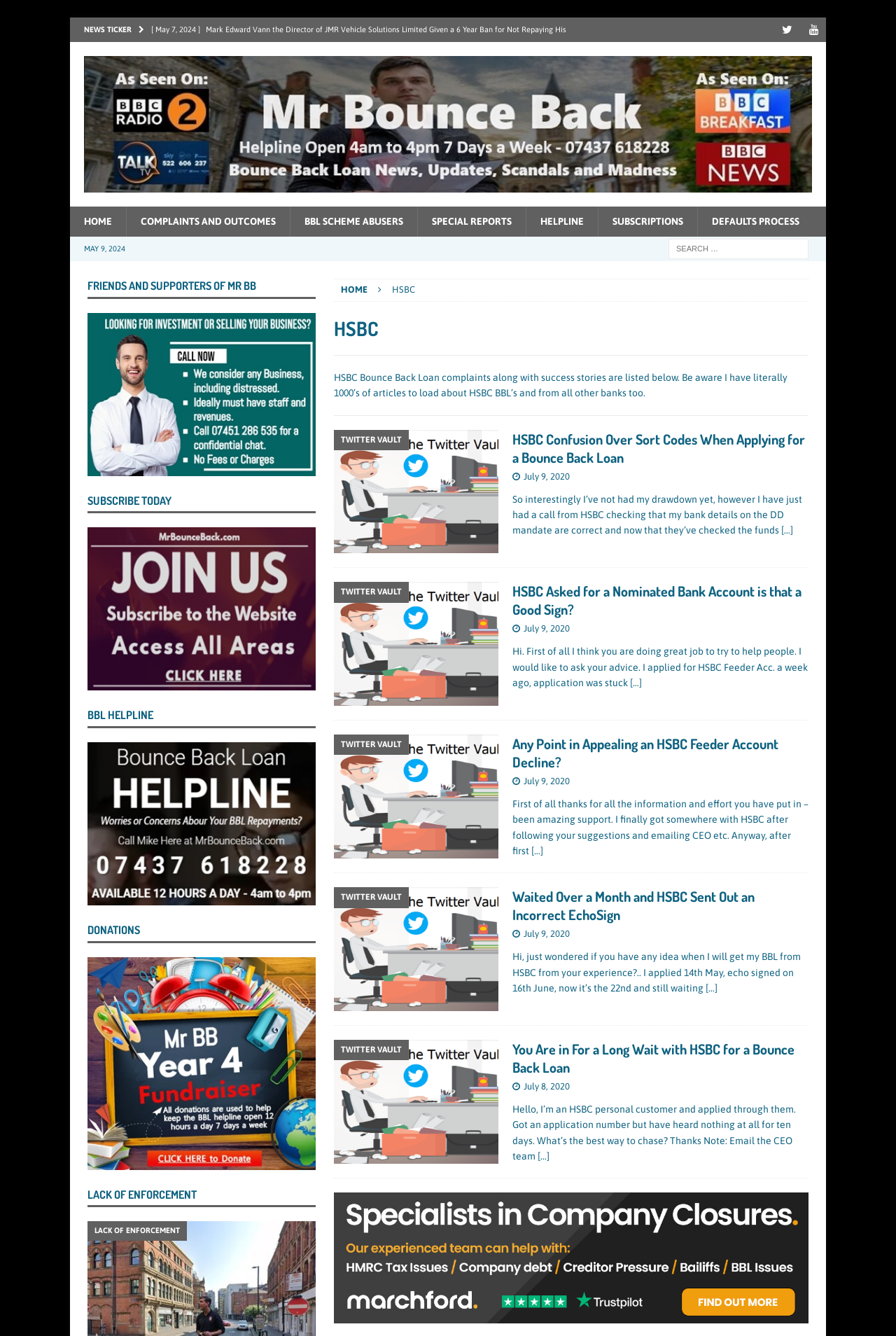What is the date mentioned in the 'MAY 9, 2024' text?
Answer with a single word or phrase, using the screenshot for reference.

May 9, 2024